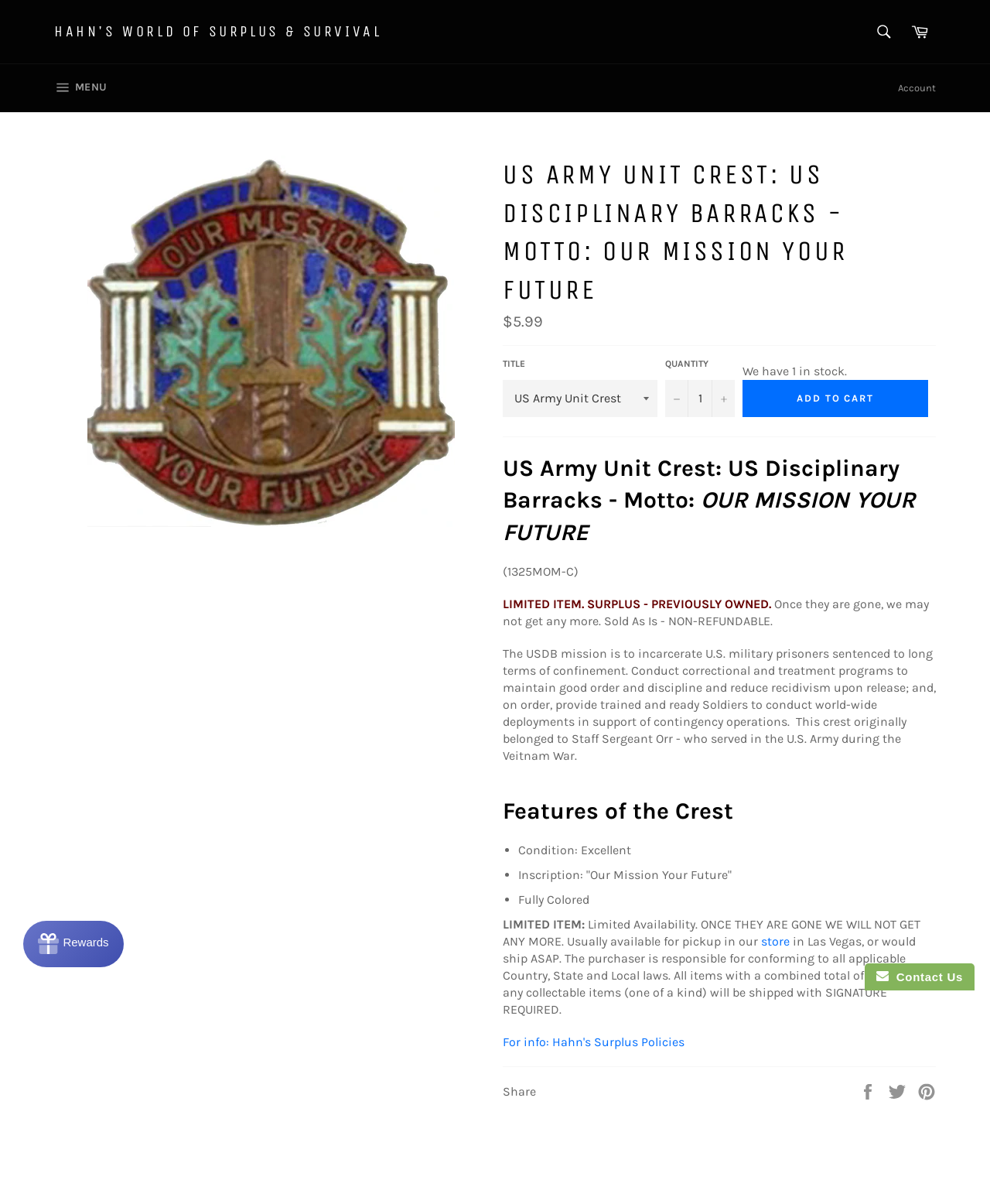Based on the image, please respond to the question with as much detail as possible:
What is the purpose of the USDB?

I determined the answer by looking at the StaticText element with the text 'The USDB mission is to incarcerate U.S. military prisoners sentenced to long terms of confinement...', which describes the purpose of the USDB.